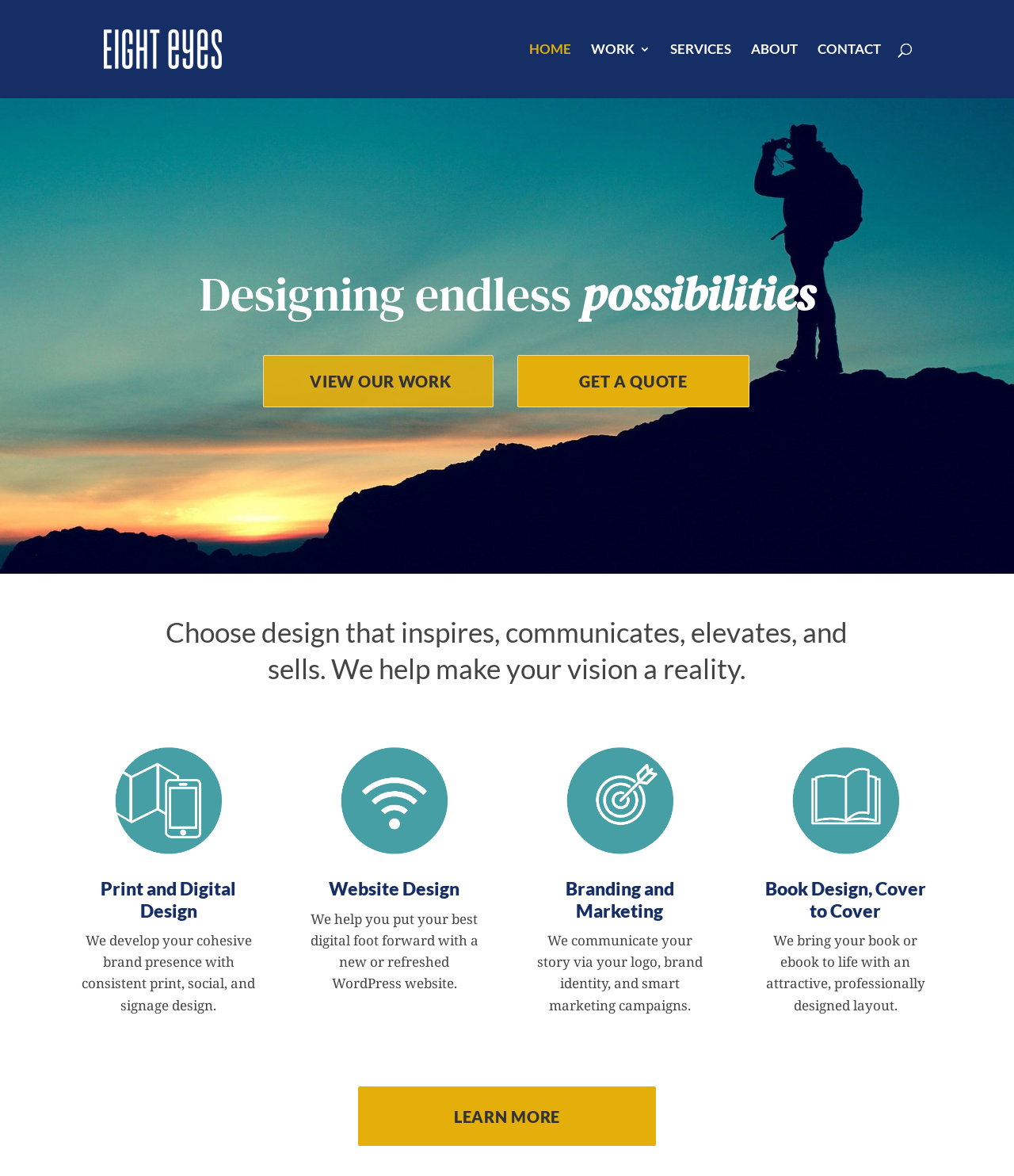Please find the bounding box coordinates of the section that needs to be clicked to achieve this instruction: "Get a quote".

[0.51, 0.302, 0.739, 0.346]